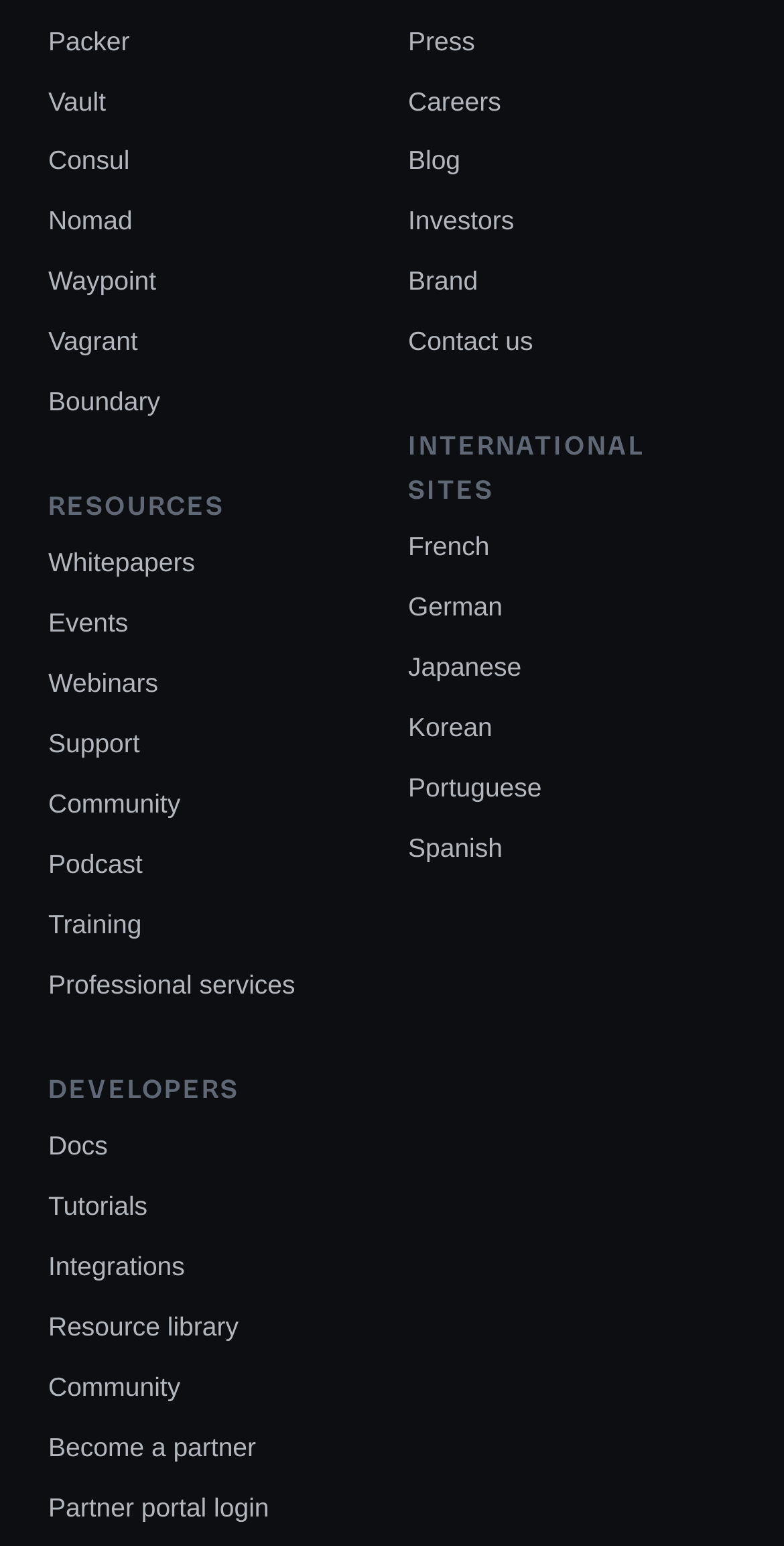Identify the bounding box coordinates of the area that should be clicked in order to complete the given instruction: "Read the Blog". The bounding box coordinates should be four float numbers between 0 and 1, i.e., [left, top, right, bottom].

[0.521, 0.093, 0.587, 0.116]